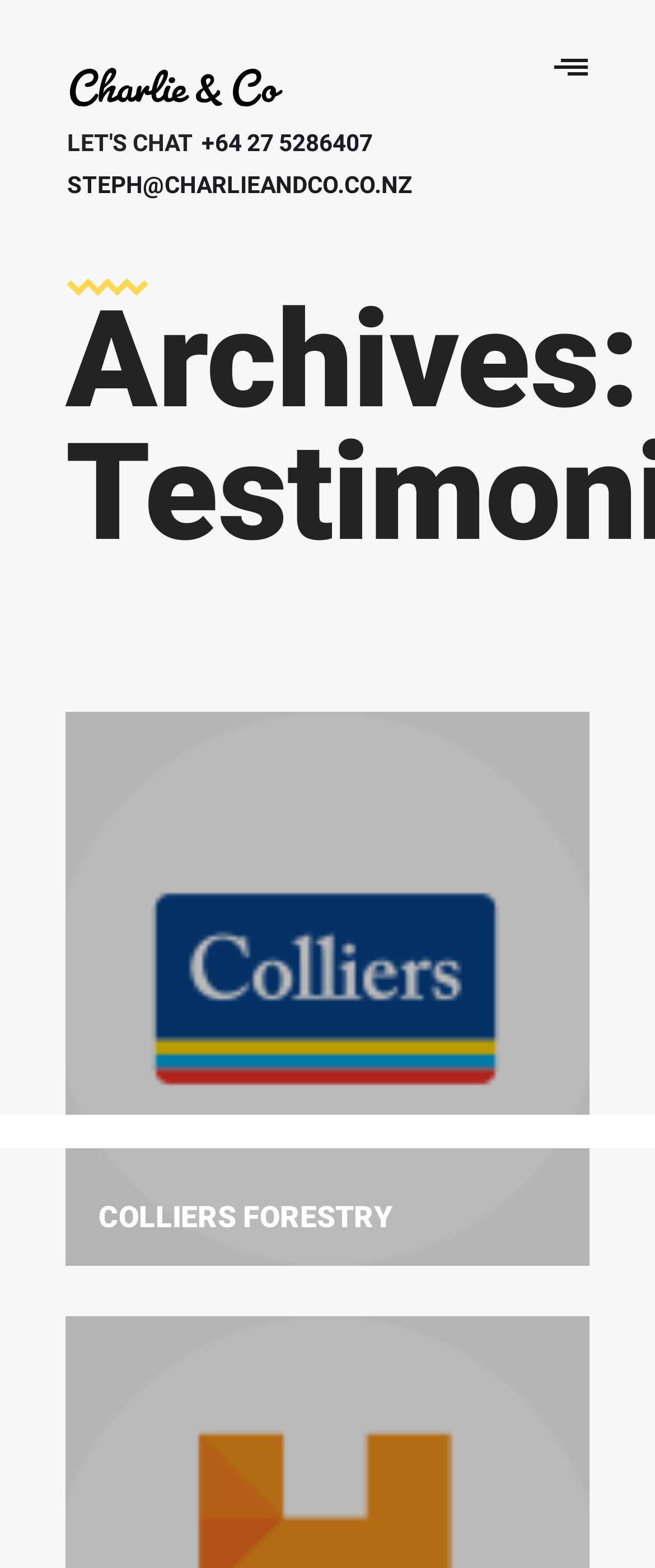Locate the bounding box for the described UI element: "Email ussteph@charlieandco.co.nz". Ensure the coordinates are four float numbers between 0 and 1, formatted as [left, top, right, bottom].

[0.103, 0.096, 0.487, 0.139]